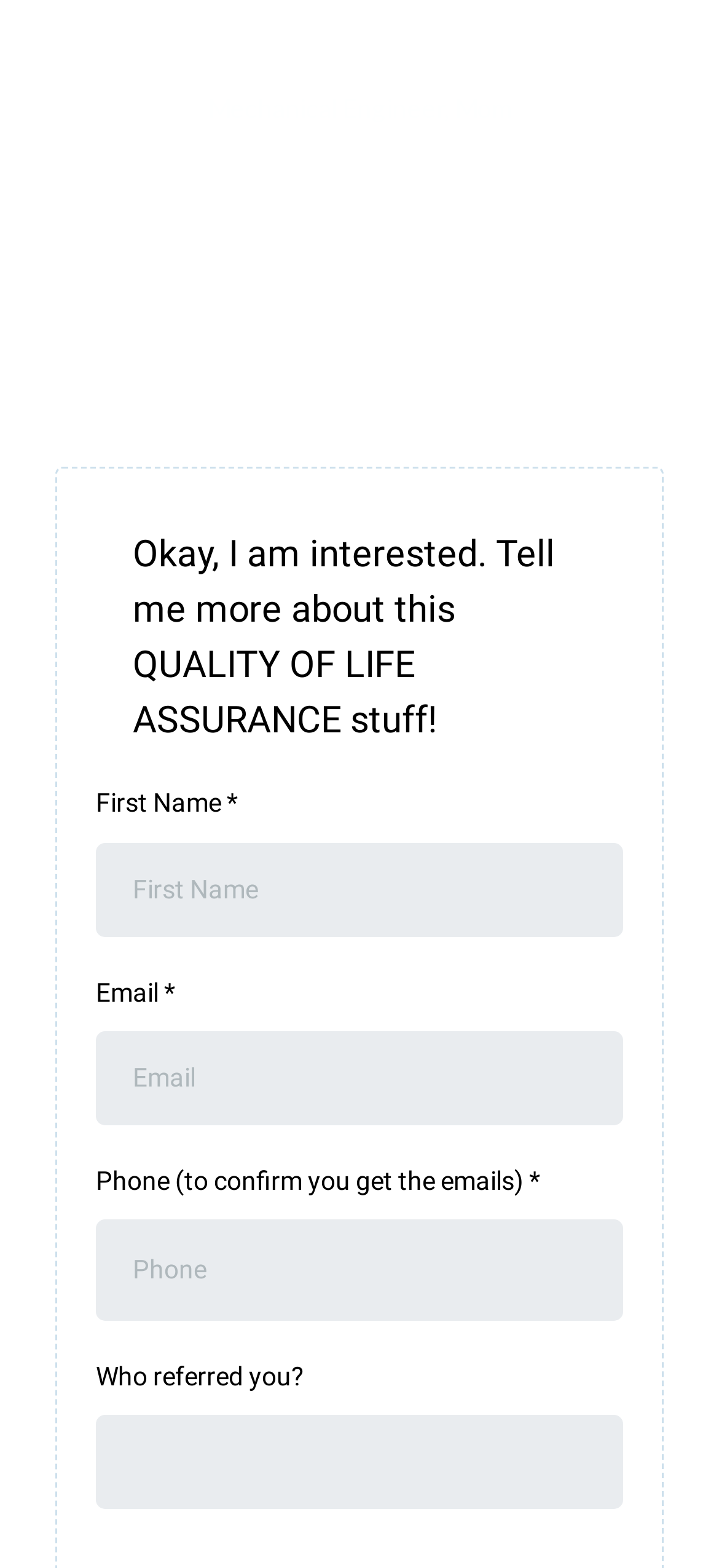What is the purpose of the textbox for 'Phone'?
Please give a detailed and thorough answer to the question, covering all relevant points.

The StaticText element 'Phone (to confirm you get the emails)' suggests that the purpose of the textbox for 'Phone' is to confirm that the user receives emails.